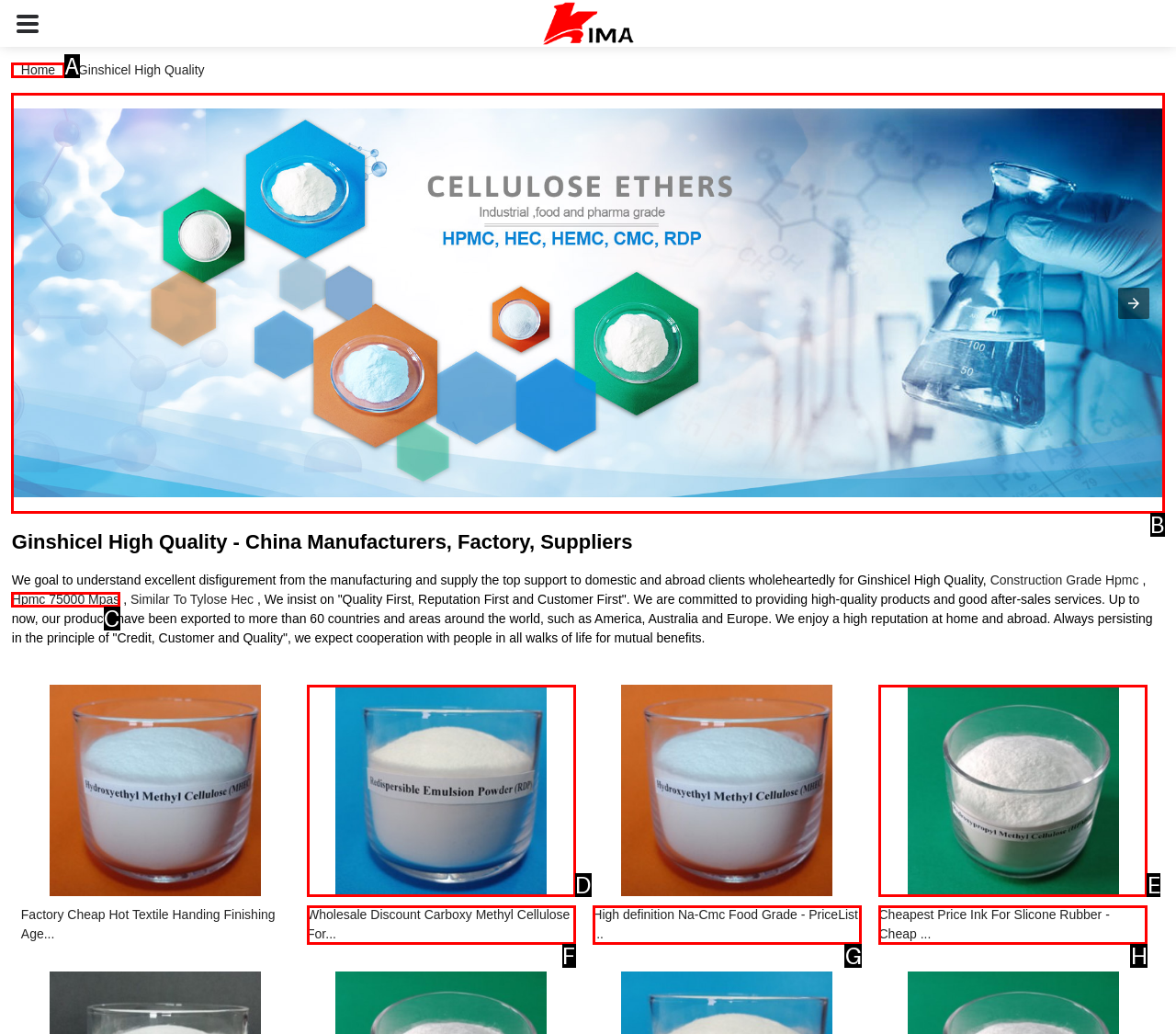Pick the option that corresponds to: alt="q8"
Provide the letter of the correct choice.

B